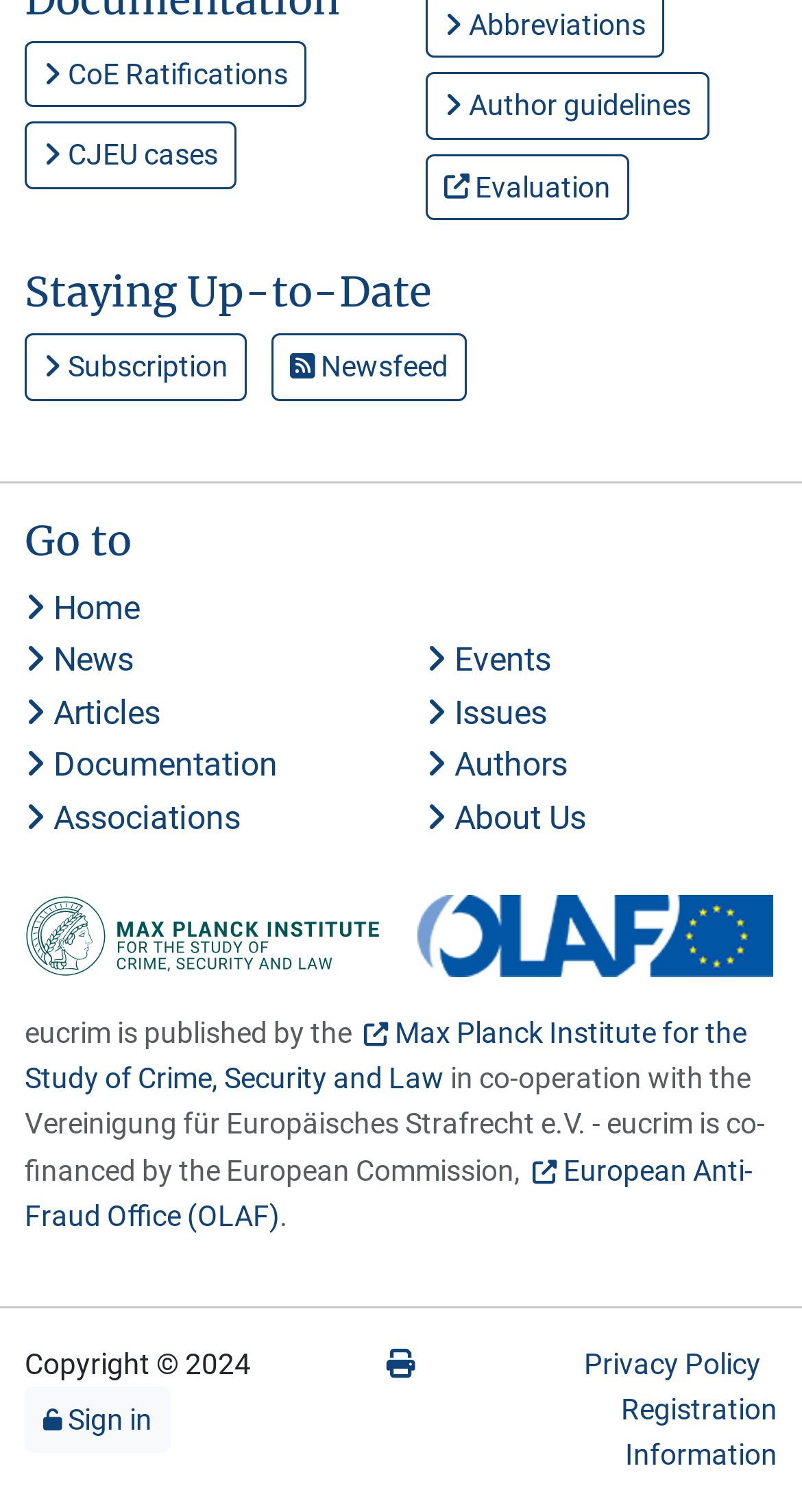Please identify the bounding box coordinates of the region to click in order to complete the task: "Go to Home". The coordinates must be four float numbers between 0 and 1, specified as [left, top, right, bottom].

[0.031, 0.389, 0.174, 0.414]